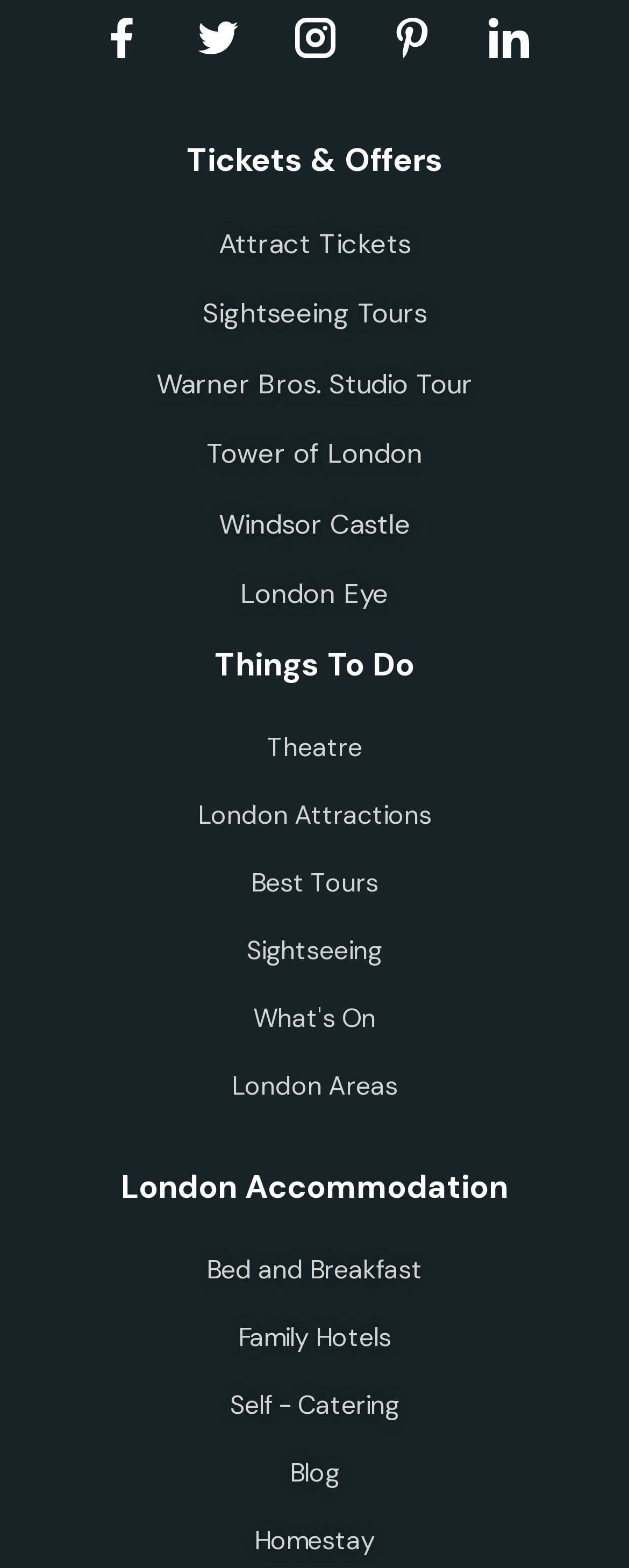How many images are at the top of the webpage?
Observe the image and answer the question with a one-word or short phrase response.

4